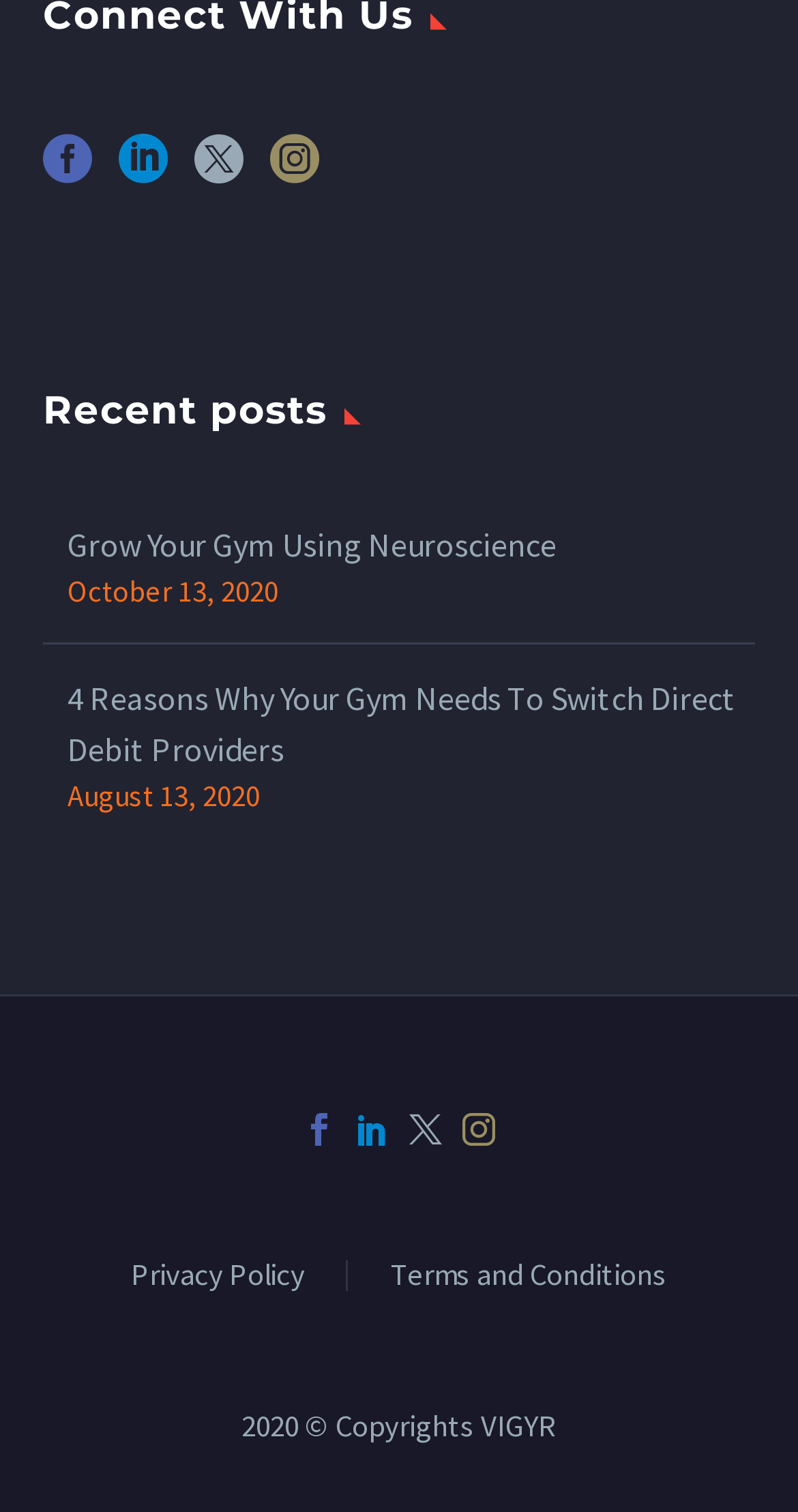Please locate the bounding box coordinates of the element's region that needs to be clicked to follow the instruction: "Check the privacy policy". The bounding box coordinates should be provided as four float numbers between 0 and 1, i.e., [left, top, right, bottom].

[0.164, 0.834, 0.382, 0.854]